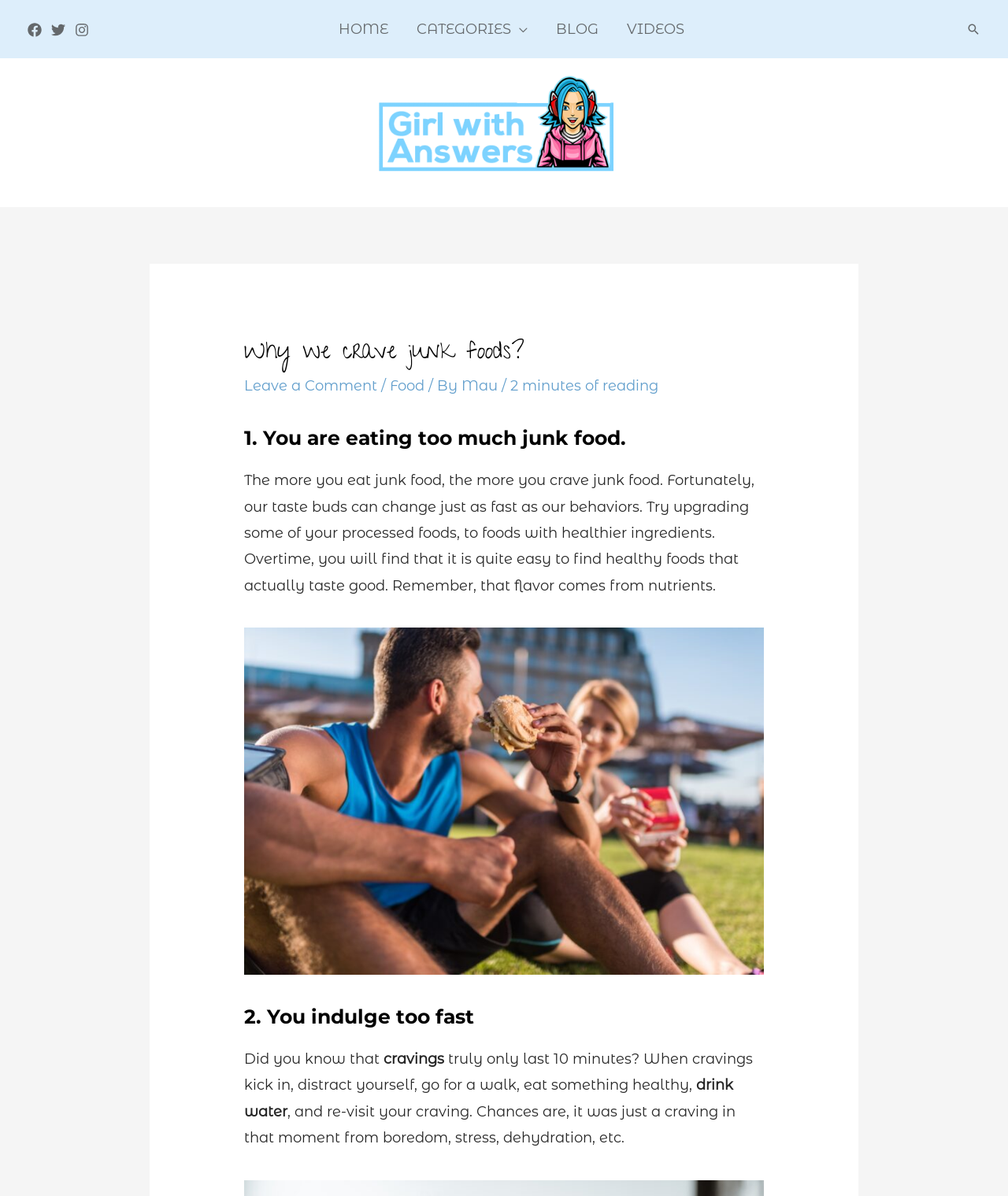What is the suggested solution to cravings?
Using the screenshot, give a one-word or short phrase answer.

distract yourself